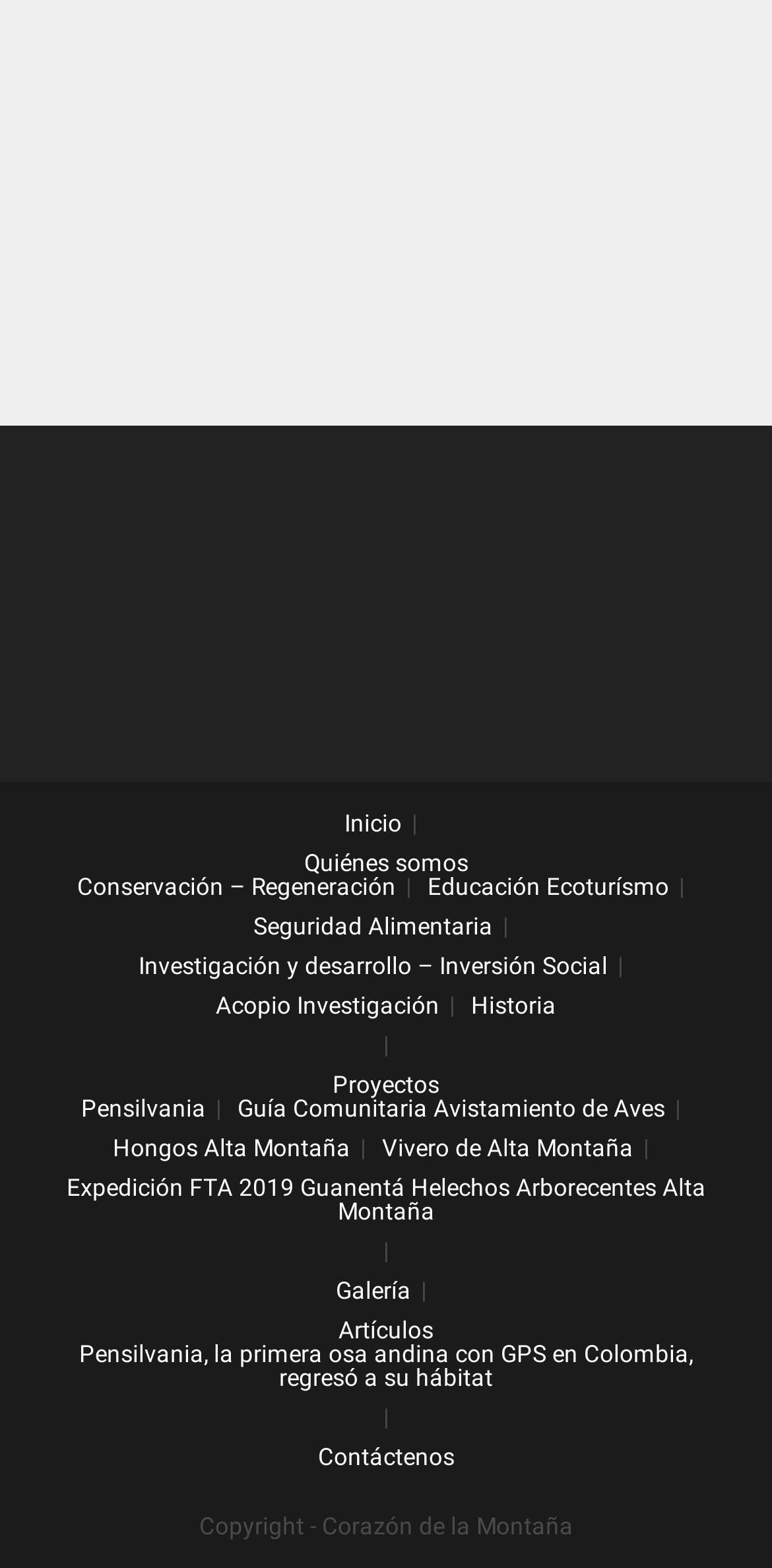Could you find the bounding box coordinates of the clickable area to complete this instruction: "Go to Mobile category"?

None